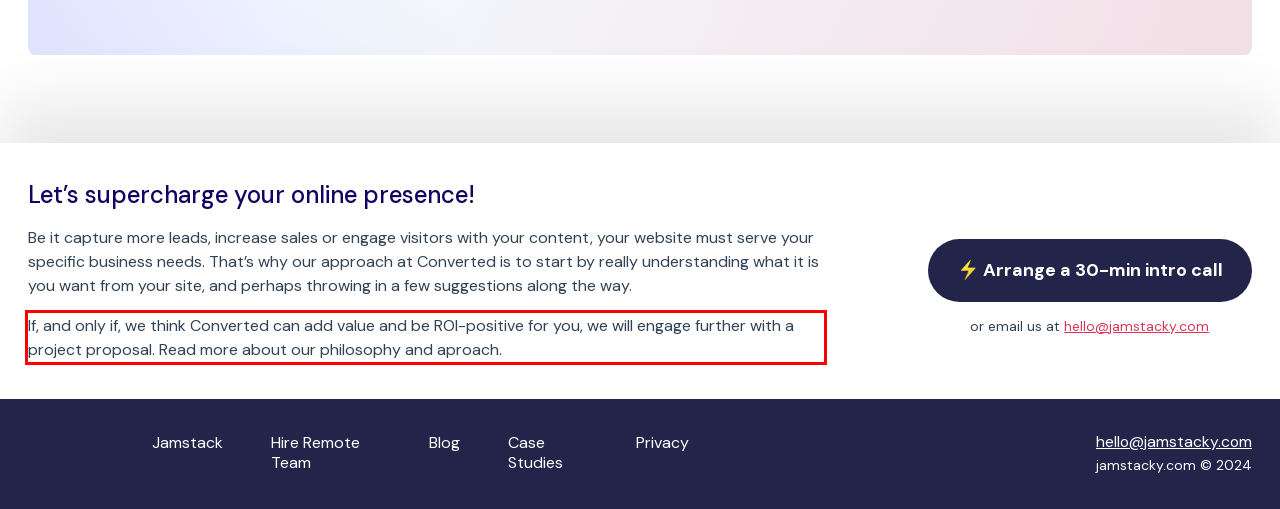Using the provided webpage screenshot, recognize the text content in the area marked by the red bounding box.

If, and only if, we think Converted can add value and be ROI-positive for you, we will engage further with a project proposal. Read more about our philosophy and aproach.